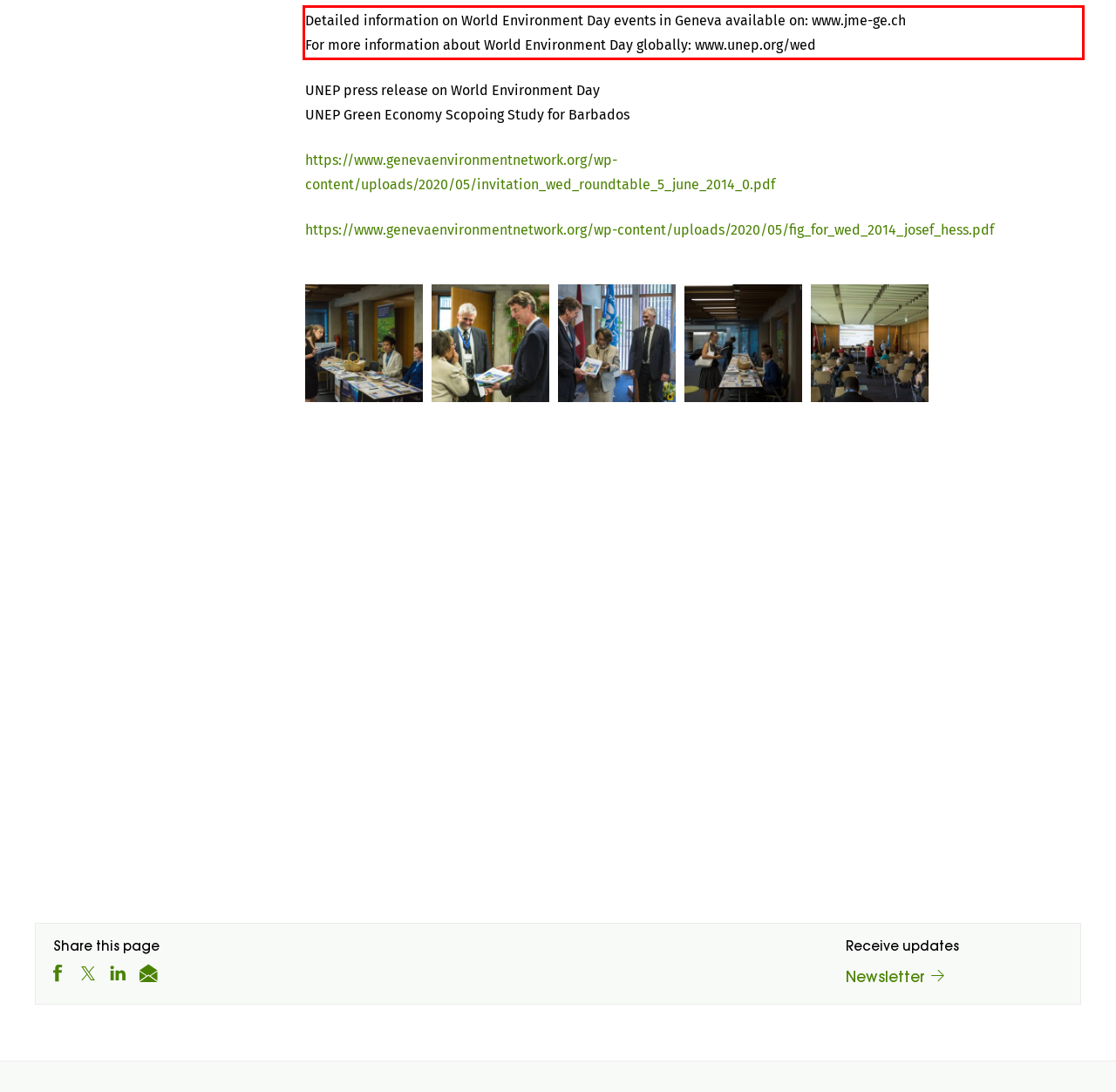Look at the provided screenshot of the webpage and perform OCR on the text within the red bounding box.

Detailed information on World Environment Day events in Geneva available on: www.jme-ge.ch For more information about World Environment Day globally: www.unep.org/wed